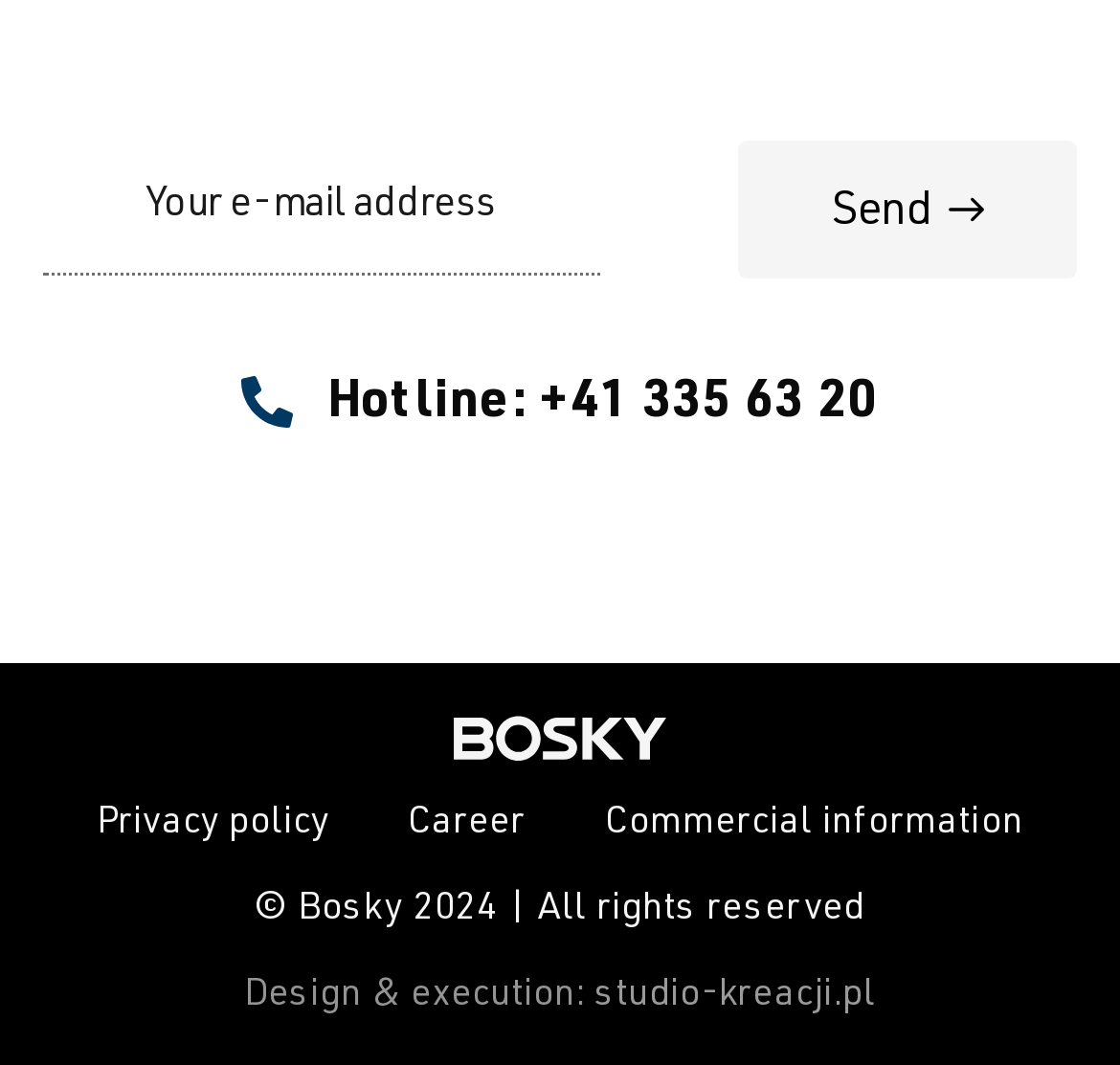Please respond to the question with a concise word or phrase:
What is the hotline number?

+41 335 63 20